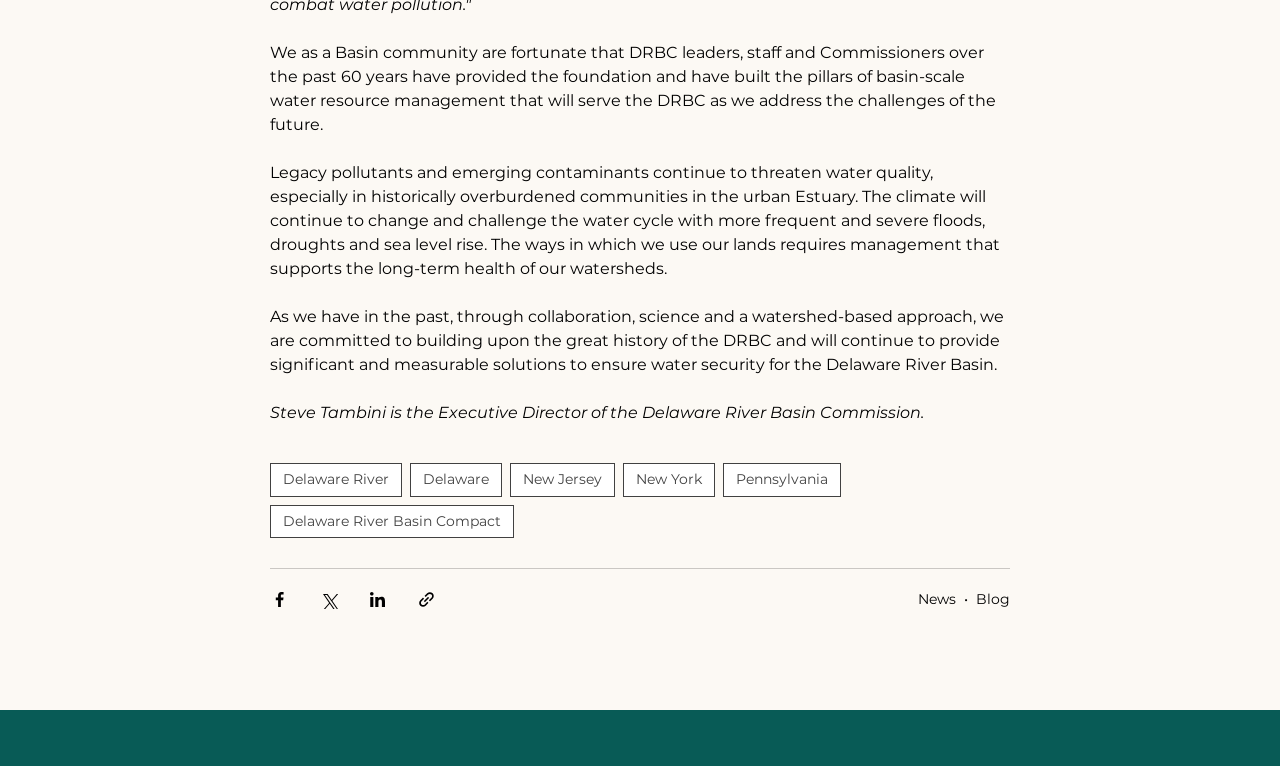Find the bounding box coordinates for the area you need to click to carry out the instruction: "Read the blog". The coordinates should be four float numbers between 0 and 1, indicated as [left, top, right, bottom].

[0.762, 0.77, 0.789, 0.794]